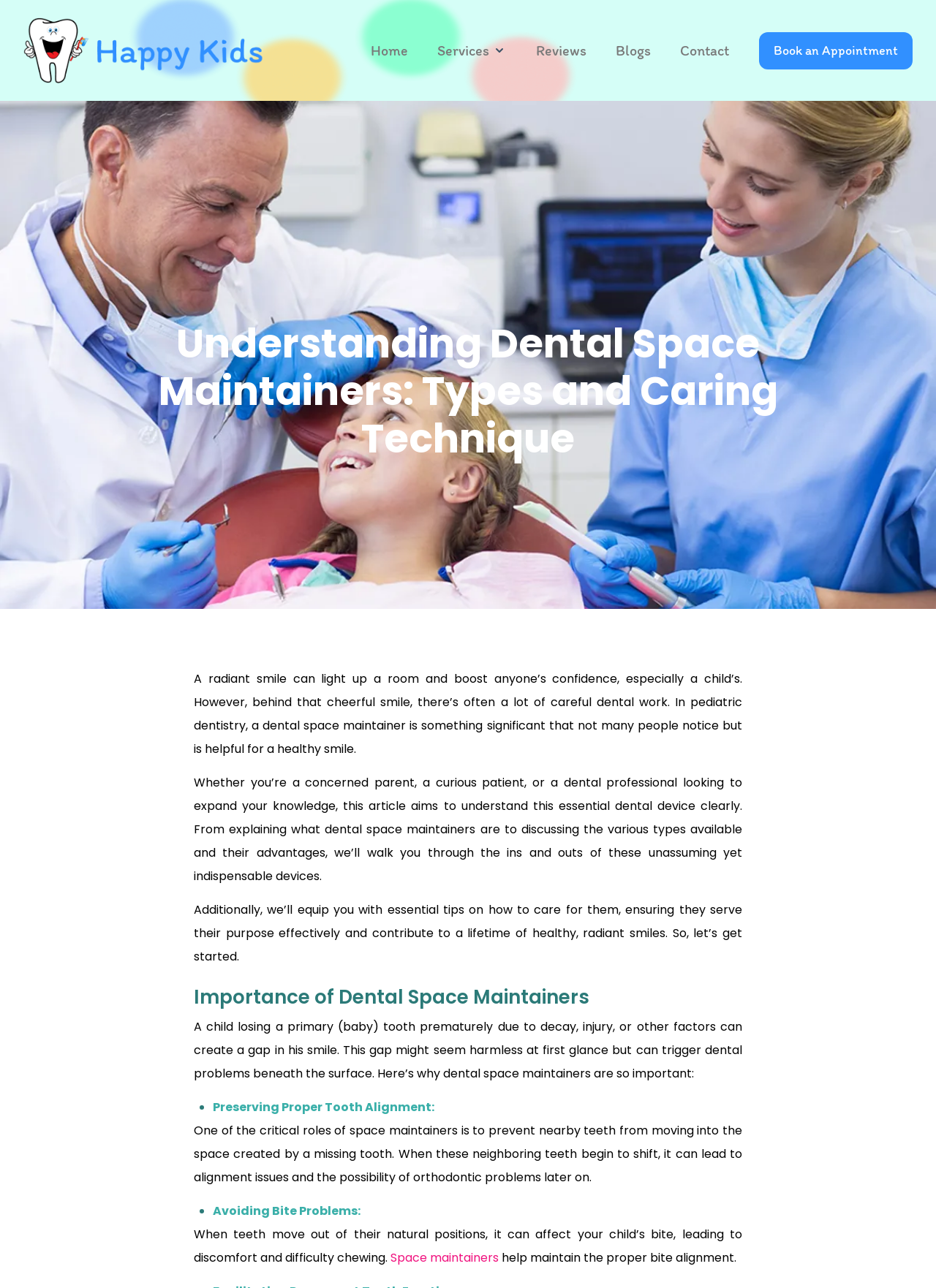What is the goal of this article?
Please provide a single word or phrase answer based on the image.

Understand dental space maintainers